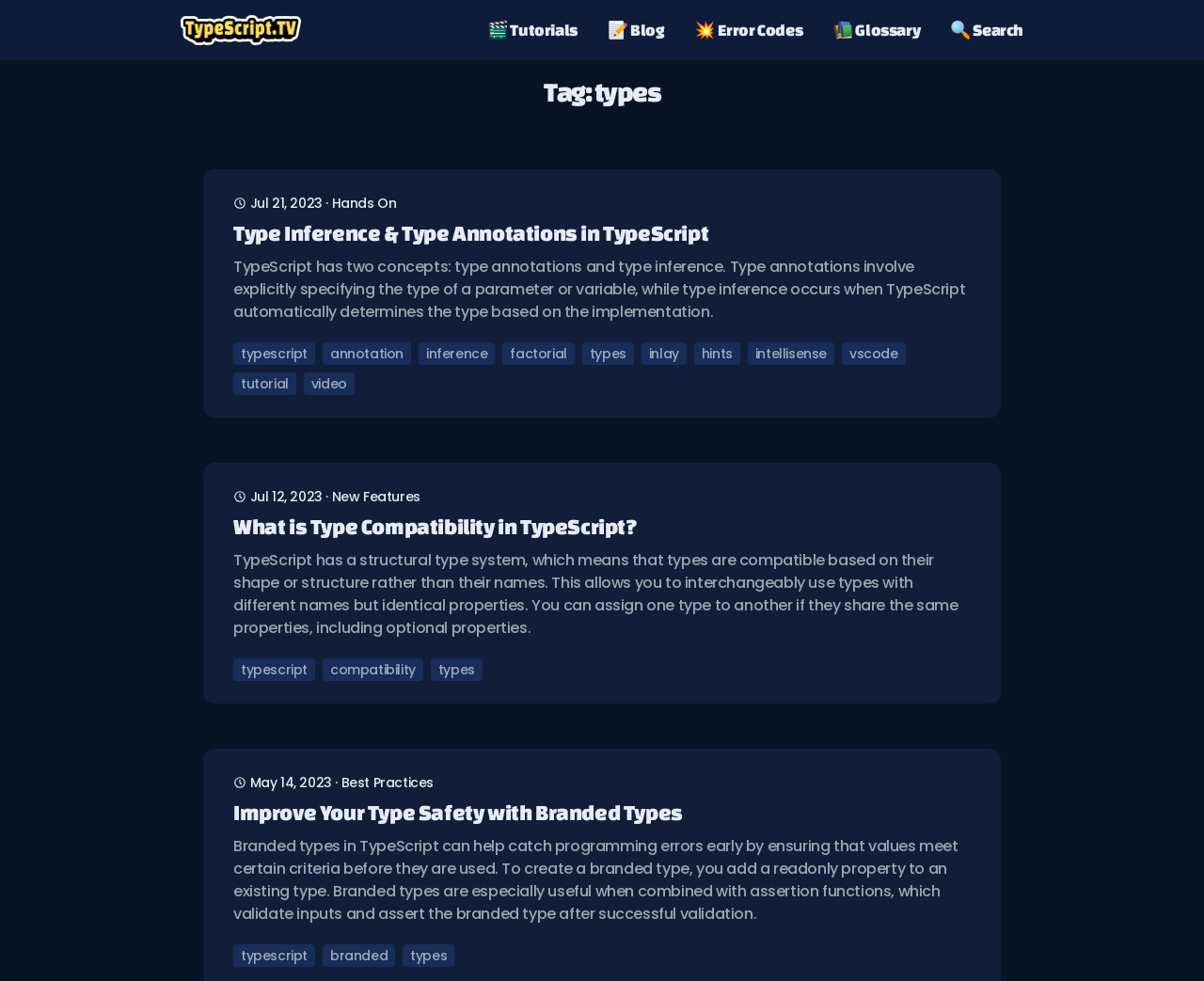Please determine the bounding box coordinates for the UI element described as: "types".

[0.341, 0.965, 0.371, 0.984]